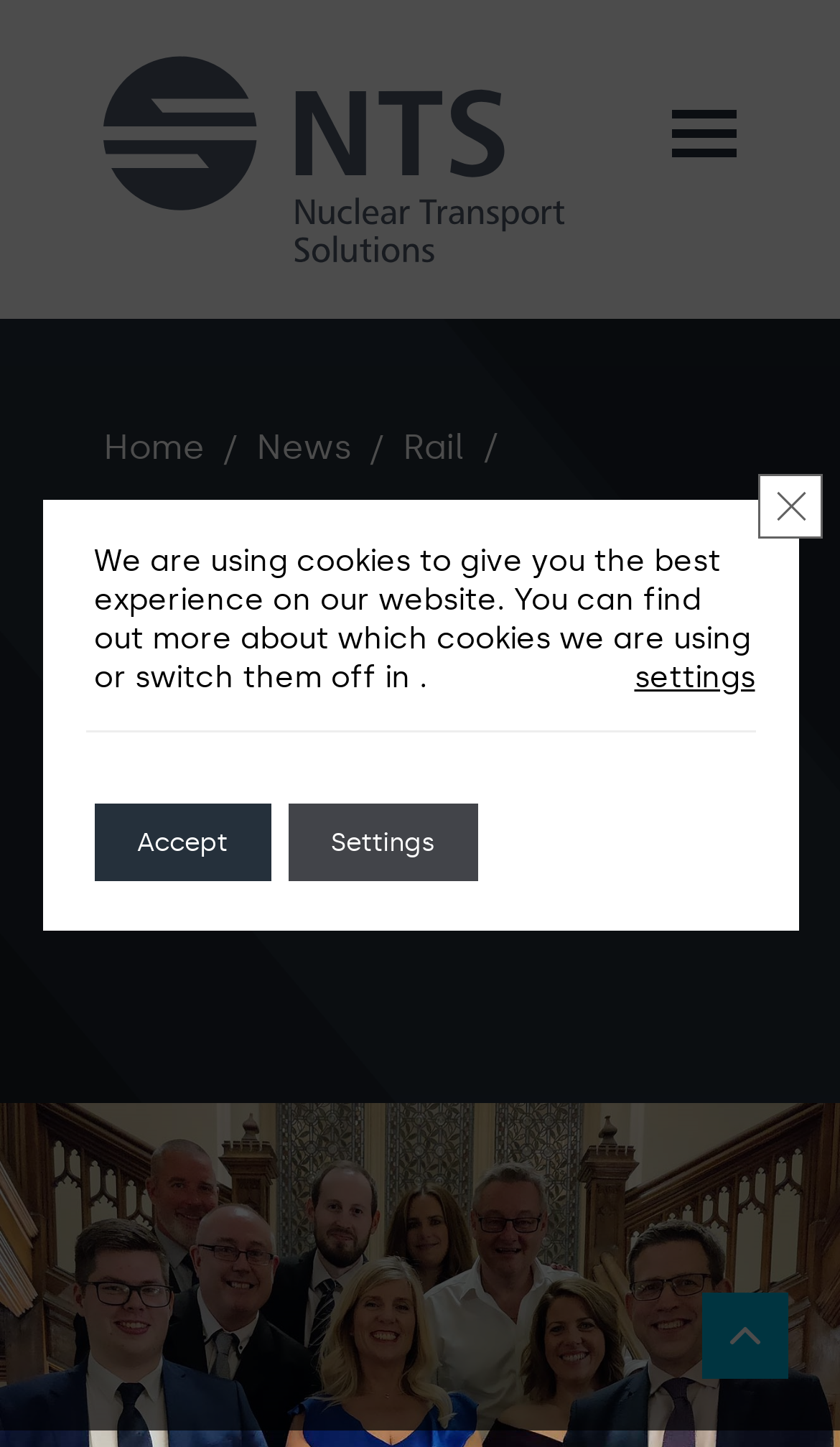What is the topic of the main article?
Give a single word or phrase as your answer by examining the image.

Rail